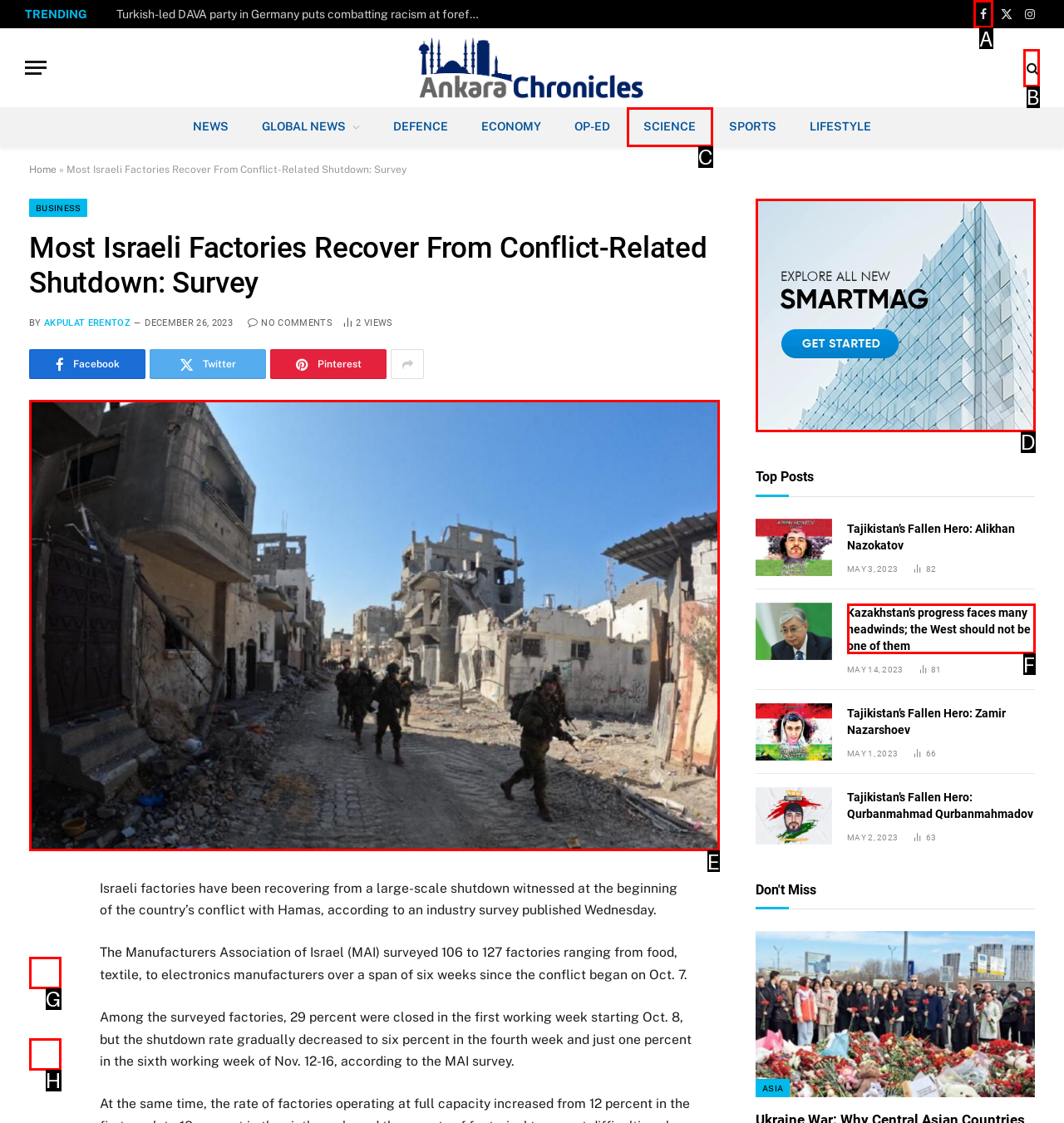Select the correct UI element to click for this task: View all games by Tangential Cold Studios.
Answer using the letter from the provided options.

None